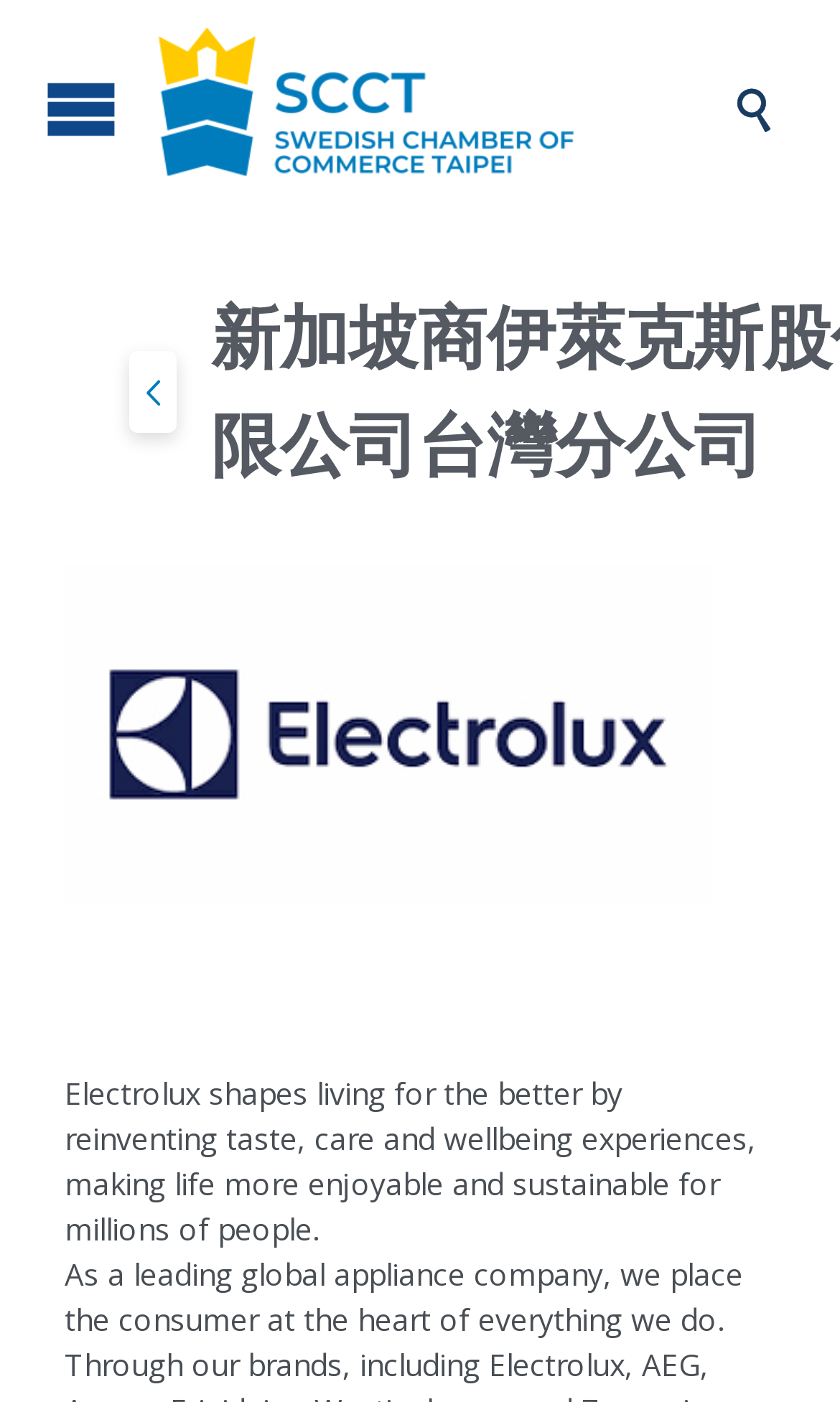What is the text below the logo?
Deliver a detailed and extensive answer to the question.

I found a StaticText element with the description 'Electrolux shapes living for the better by reinventing taste, care and wellbeing experiences, making life more enjoyable and sustainable for millions of people.' at coordinates [0.077, 0.765, 0.9, 0.891]. This text is located below the logo.